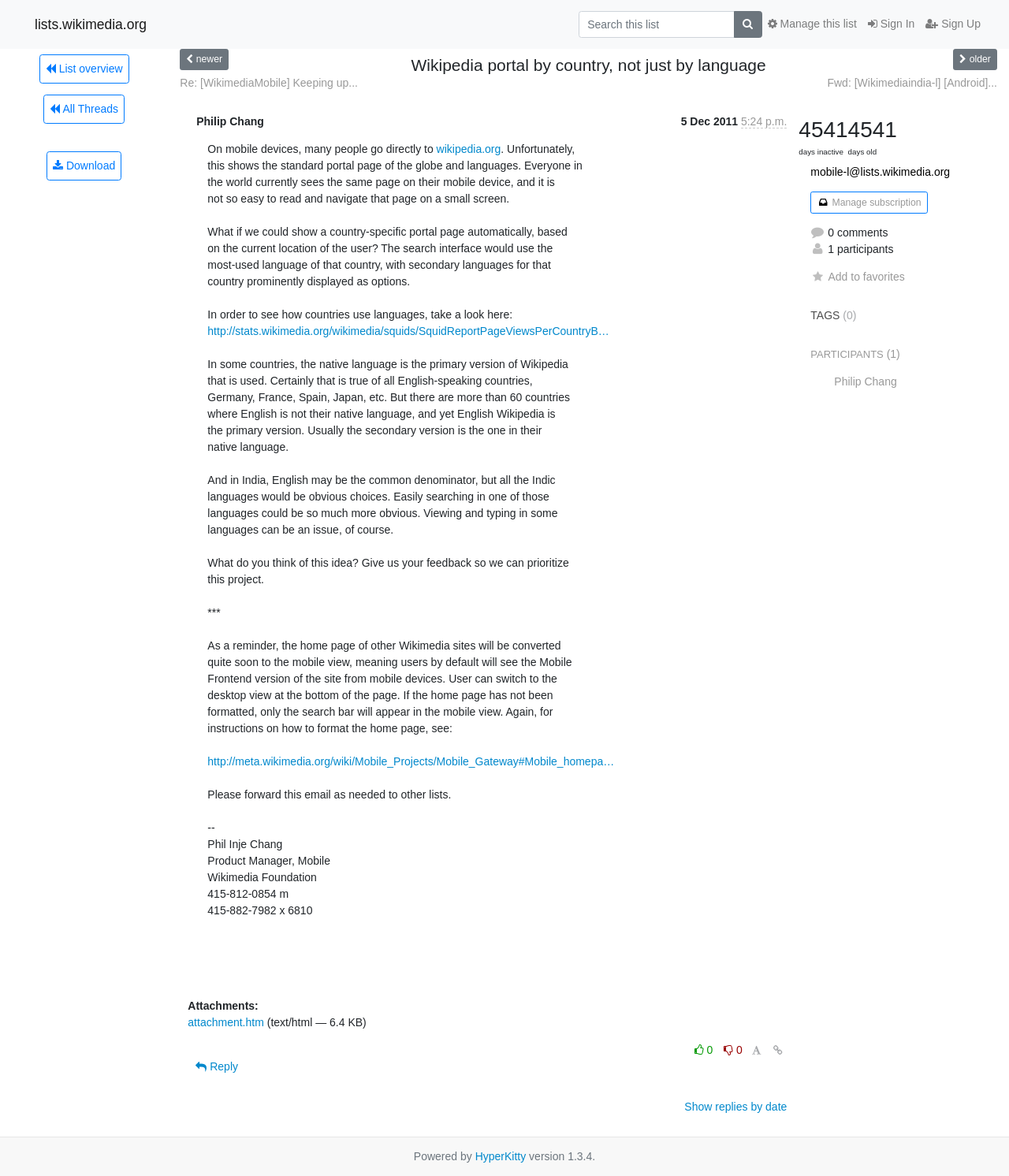What is the role of Phil Inje Chang? Based on the screenshot, please respond with a single word or phrase.

Product Manager, Mobile